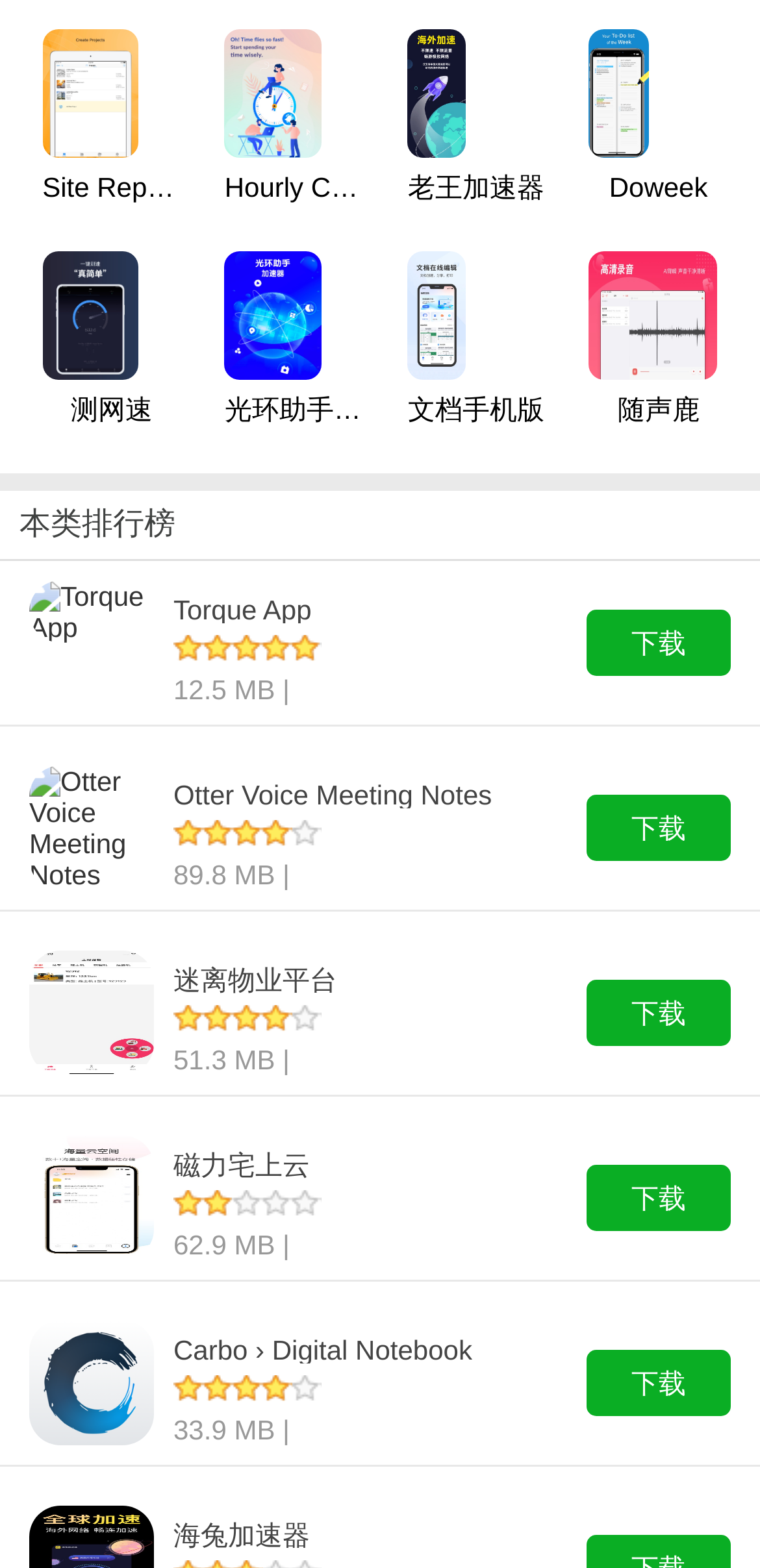How many images are there on this webpage?
Please answer the question with a single word or phrase, referencing the image.

14